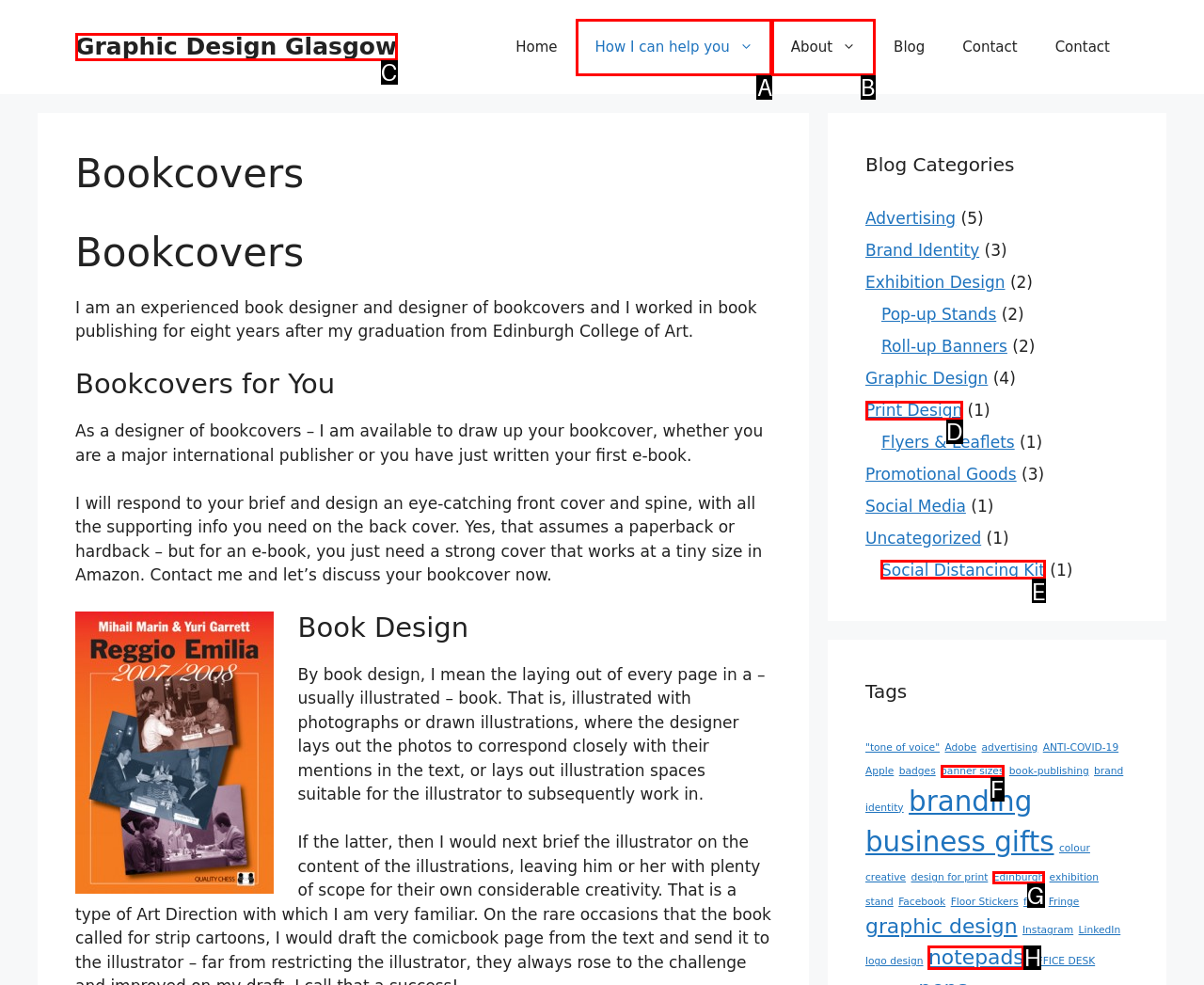Identify the correct UI element to click on to achieve the following task: Check out 'Social Distancing Kit' link Respond with the corresponding letter from the given choices.

E